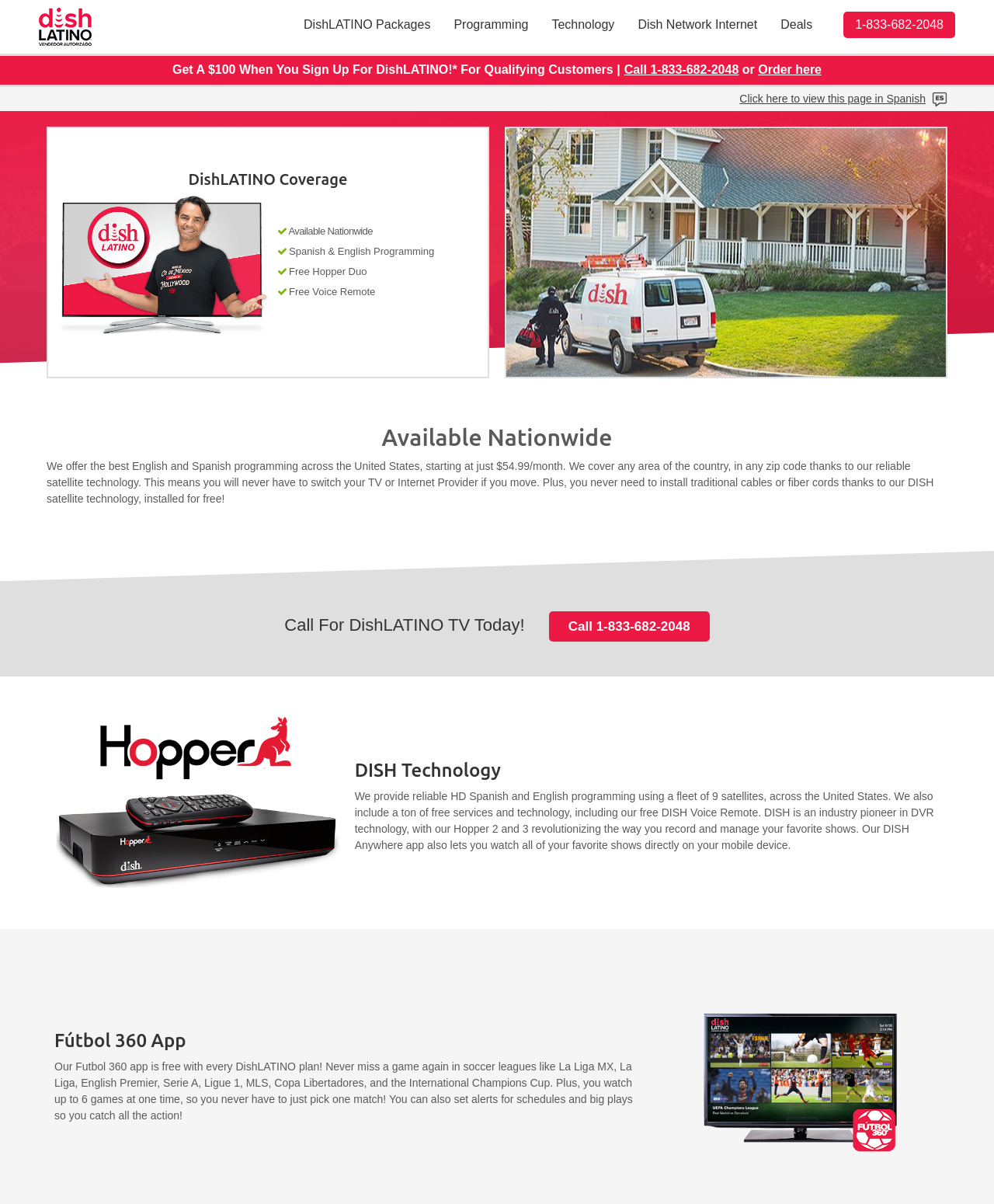Extract the bounding box coordinates of the UI element described by: "Dish Network Internet". The coordinates should include four float numbers ranging from 0 to 1, e.g., [left, top, right, bottom].

[0.63, 0.01, 0.774, 0.032]